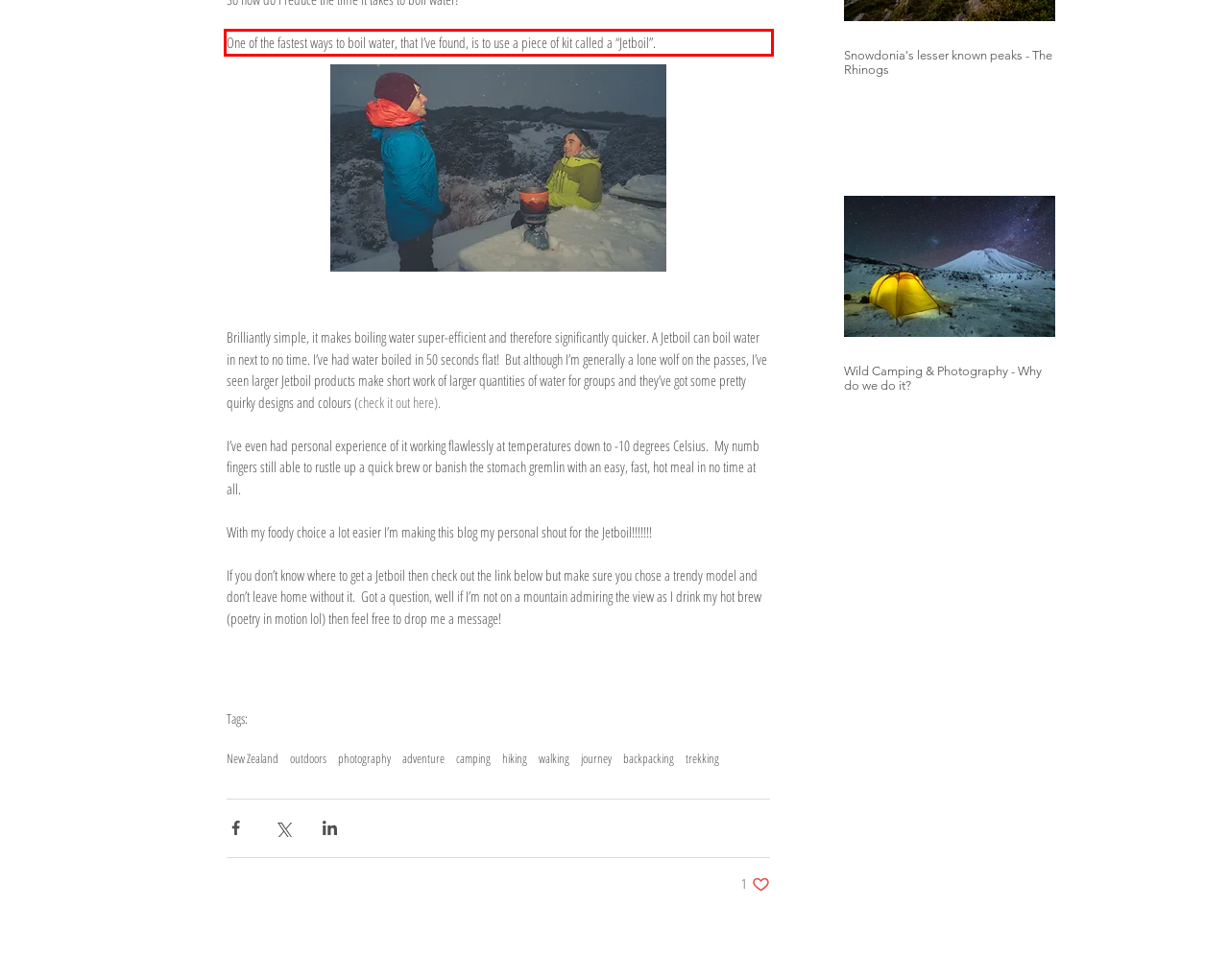Please recognize and transcribe the text located inside the red bounding box in the webpage image.

One of the fastest ways to boil water, that I’ve found, is to use a piece of kit called a “Jetboil”.